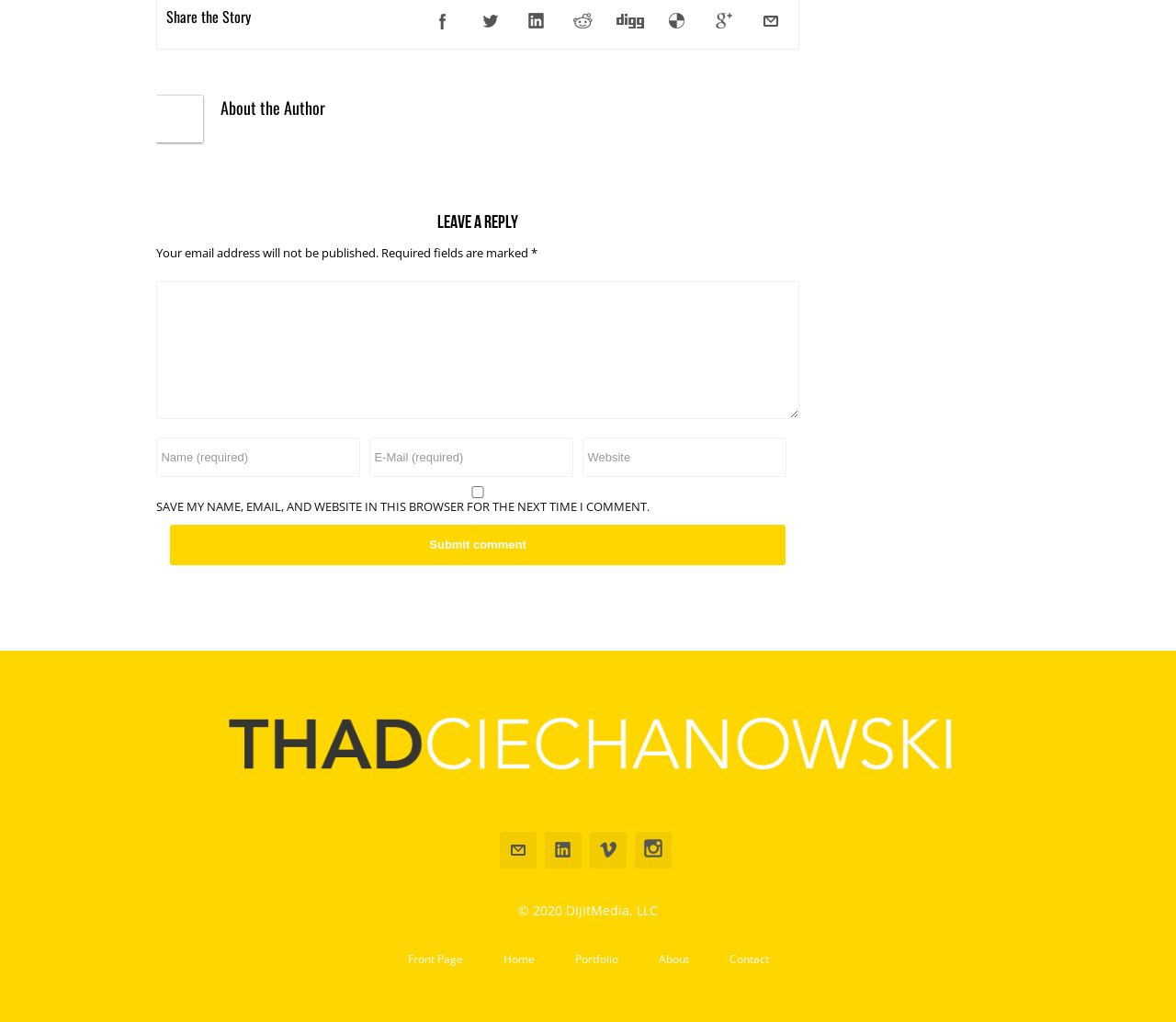Identify the bounding box coordinates for the element you need to click to achieve the following task: "Share on Facebook". The coordinates must be four float values ranging from 0 to 1, formatted as [left, top, right, bottom].

[0.361, 0.002, 0.392, 0.038]